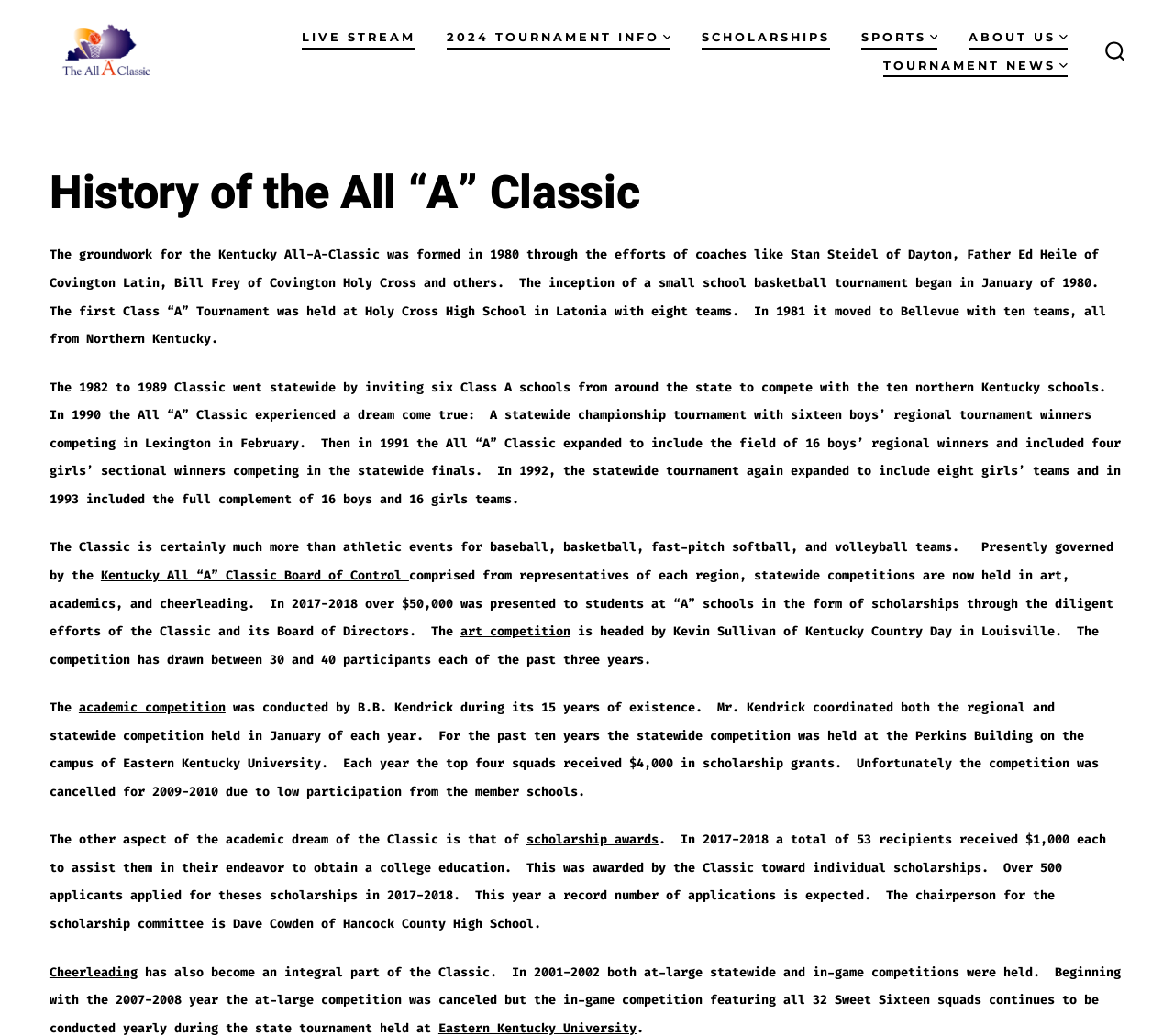Find the bounding box coordinates for the area that must be clicked to perform this action: "Toggle search".

[0.932, 0.028, 0.967, 0.072]